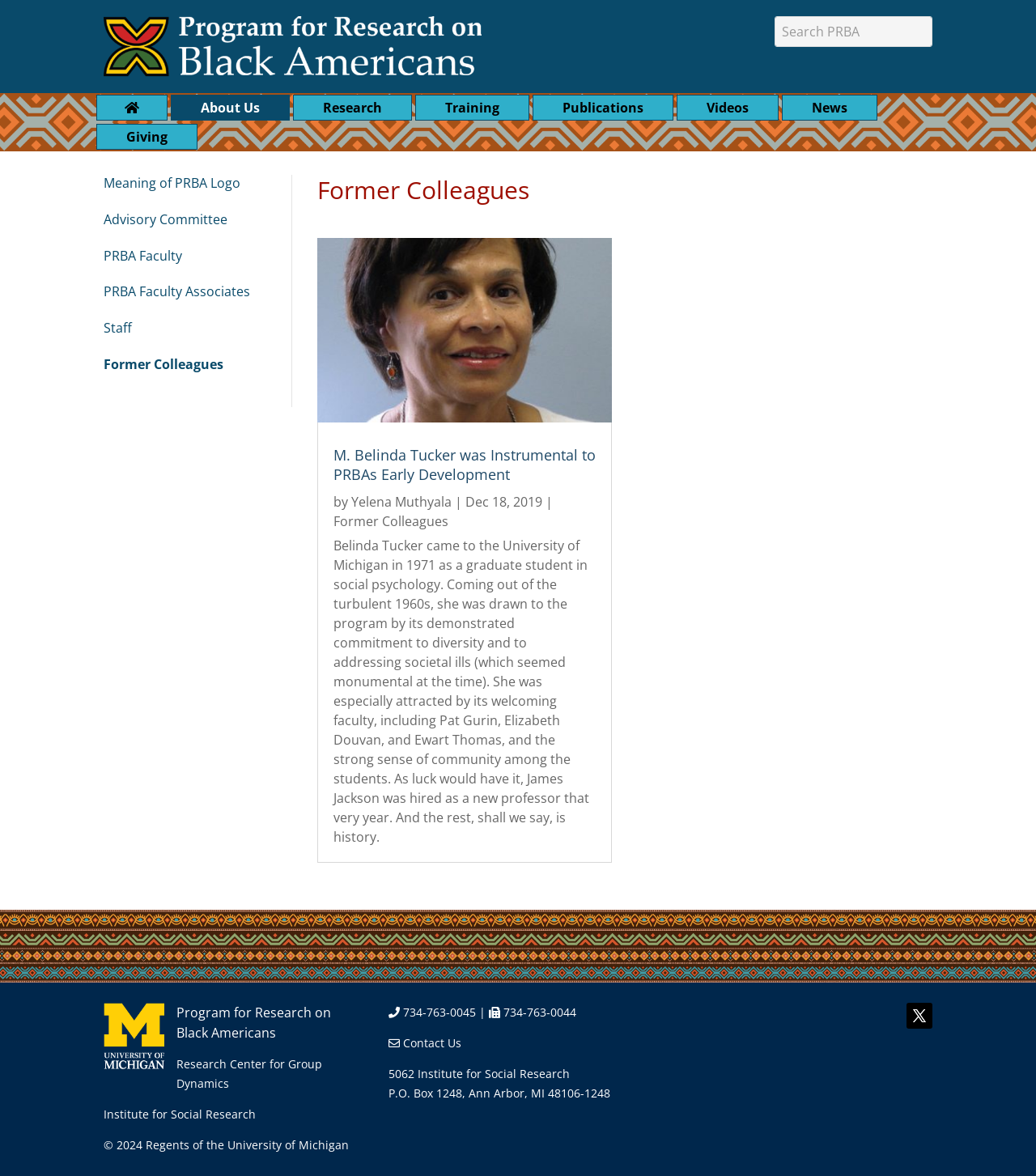Determine the bounding box coordinates for the clickable element to execute this instruction: "Contact Us". Provide the coordinates as four float numbers between 0 and 1, i.e., [left, top, right, bottom].

[0.389, 0.881, 0.445, 0.894]